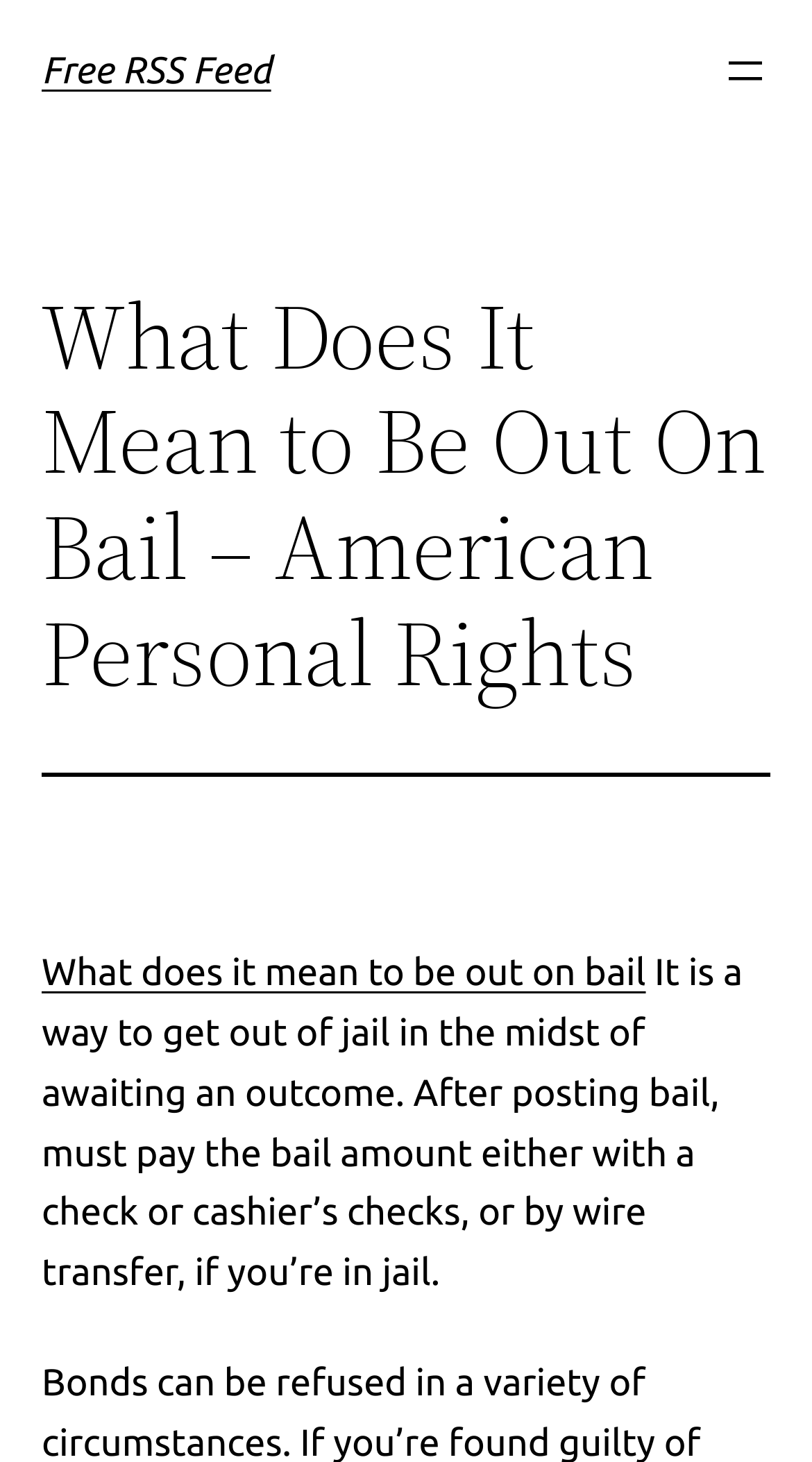What is the content of the static text?
Examine the image and provide an in-depth answer to the question.

The static text element contains the description of posting bail, which states that it is a way to get out of jail in the midst of awaiting an outcome, and after posting bail, one must pay the bail amount.